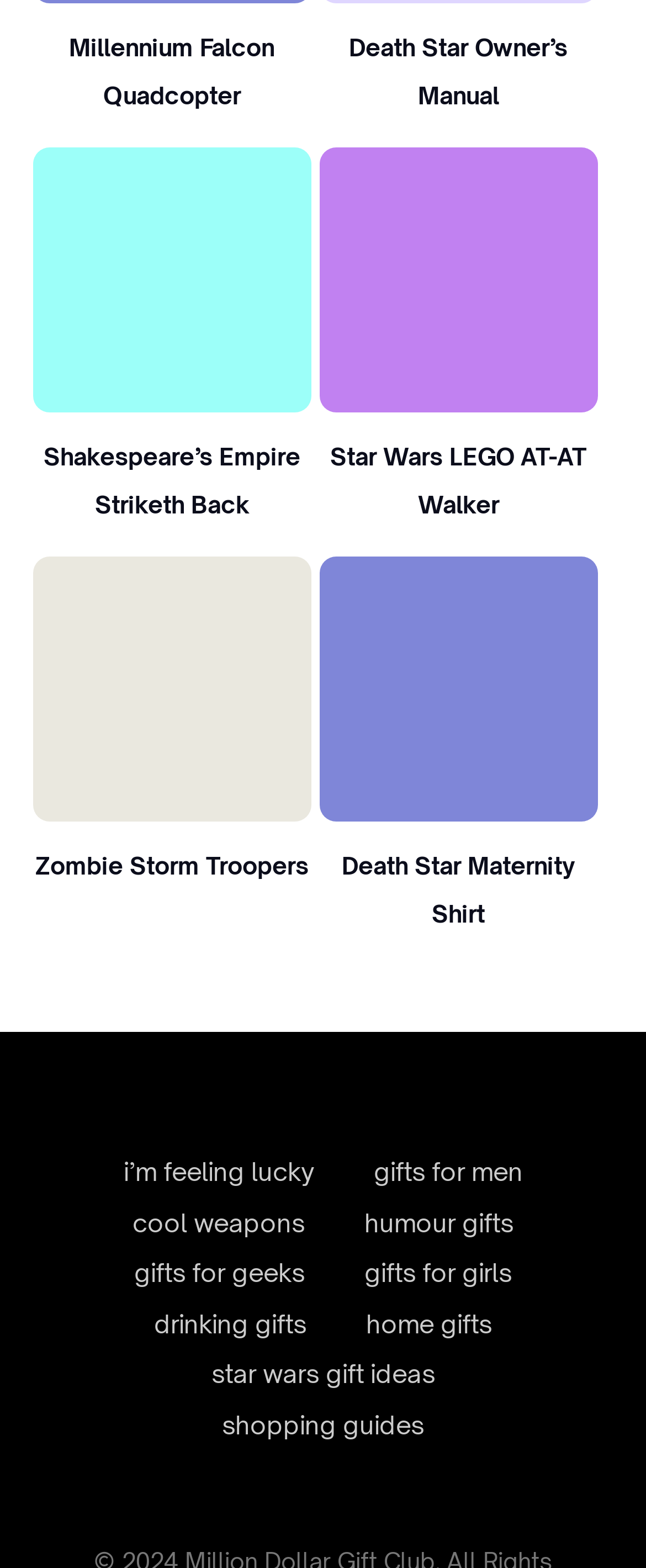Bounding box coordinates are specified in the format (top-left x, top-left y, bottom-right x, bottom-right y). All values are floating point numbers bounded between 0 and 1. Please provide the bounding box coordinate of the region this sentence describes: Death Star Maternity Shirt

[0.529, 0.537, 0.89, 0.594]